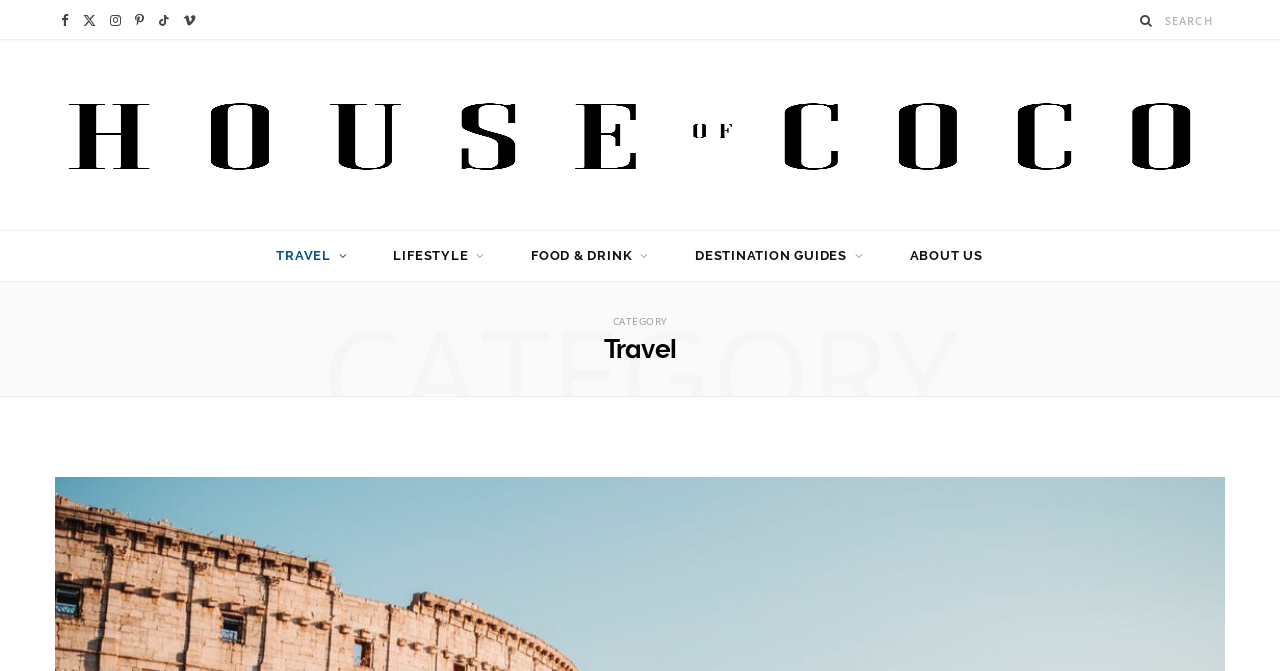Give a one-word or short-phrase answer to the following question: 
What is the category label above the categories?

CATEGORY